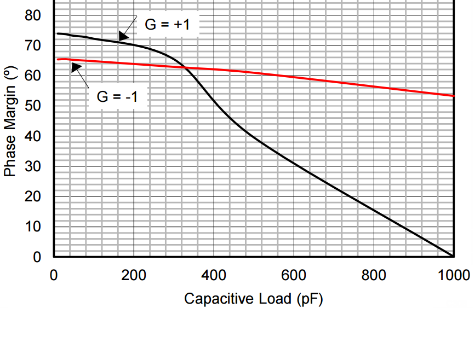What is the range of phase margin on the y-axis?
Based on the image, answer the question with as much detail as possible.

The y-axis shows the phase margin, which fluctuates between 0 and 90 degrees, indicating the stability of the OPA1622 operational amplifier.